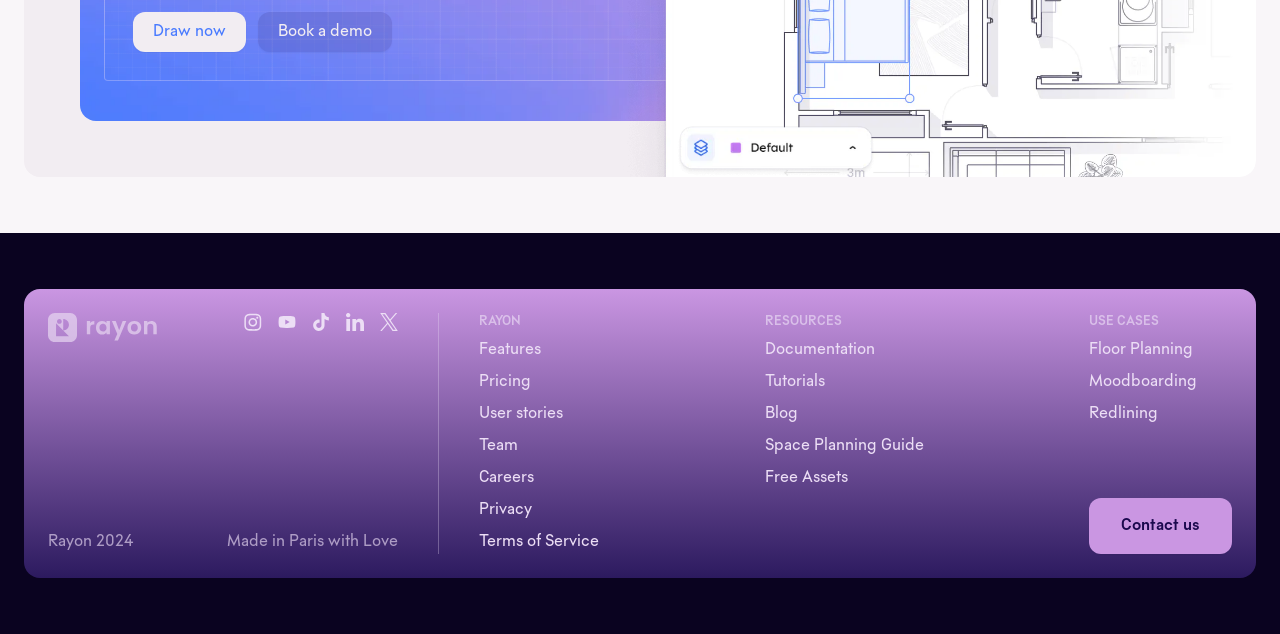What is the last item in the 'USE CASES' section?
Look at the image and construct a detailed response to the question.

The 'USE CASES' section is located in the middle of the webpage, and the last item in this section is 'Redlining', which is a link.